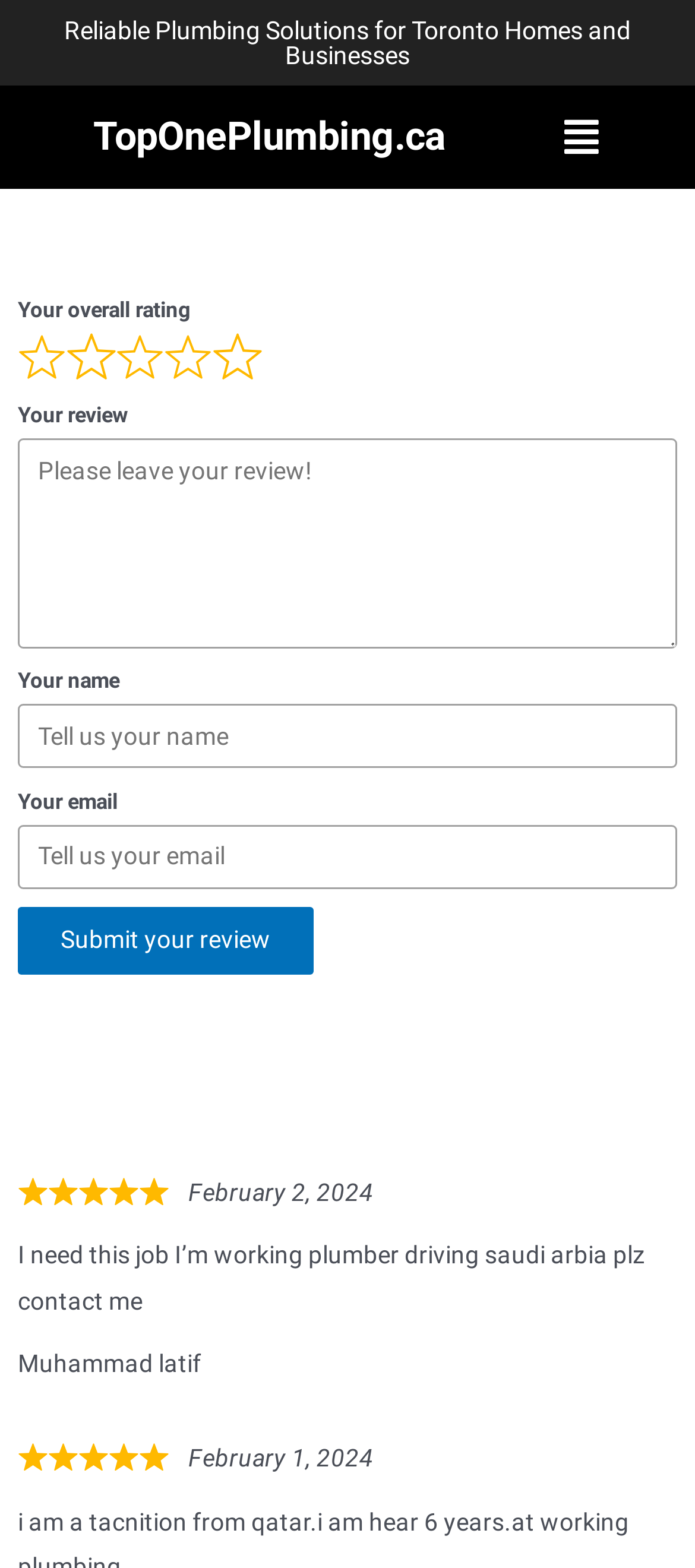What is required to submit a review?
Kindly offer a comprehensive and detailed response to the question.

Based on the input fields and their properties, it appears that a rating, review text, name, and email are required to submit a review. These fields are marked as 'required' and have input fields for users to provide the necessary information.